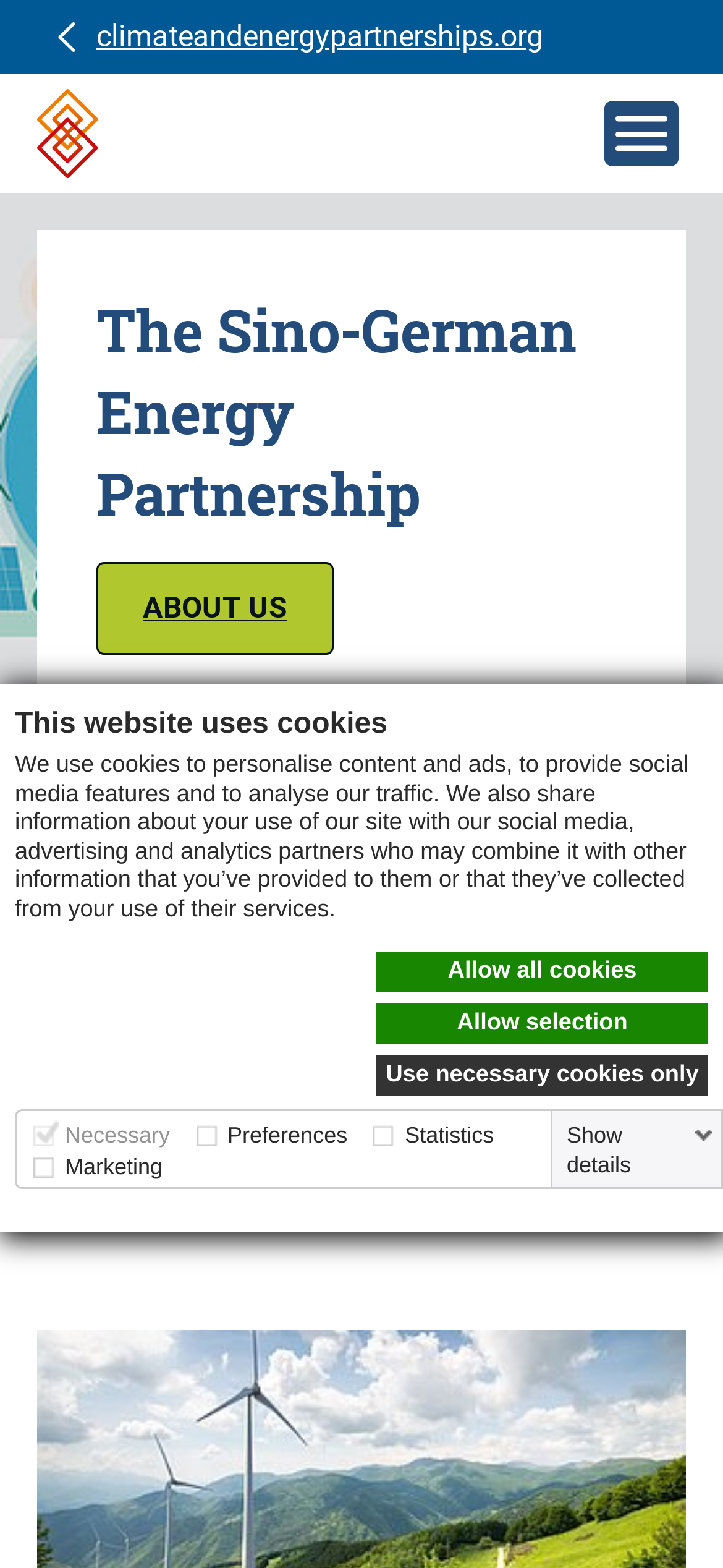Locate the bounding box coordinates of the element that should be clicked to fulfill the instruction: "Visit climateandenergypartnerships.org".

[0.072, 0.009, 0.751, 0.038]